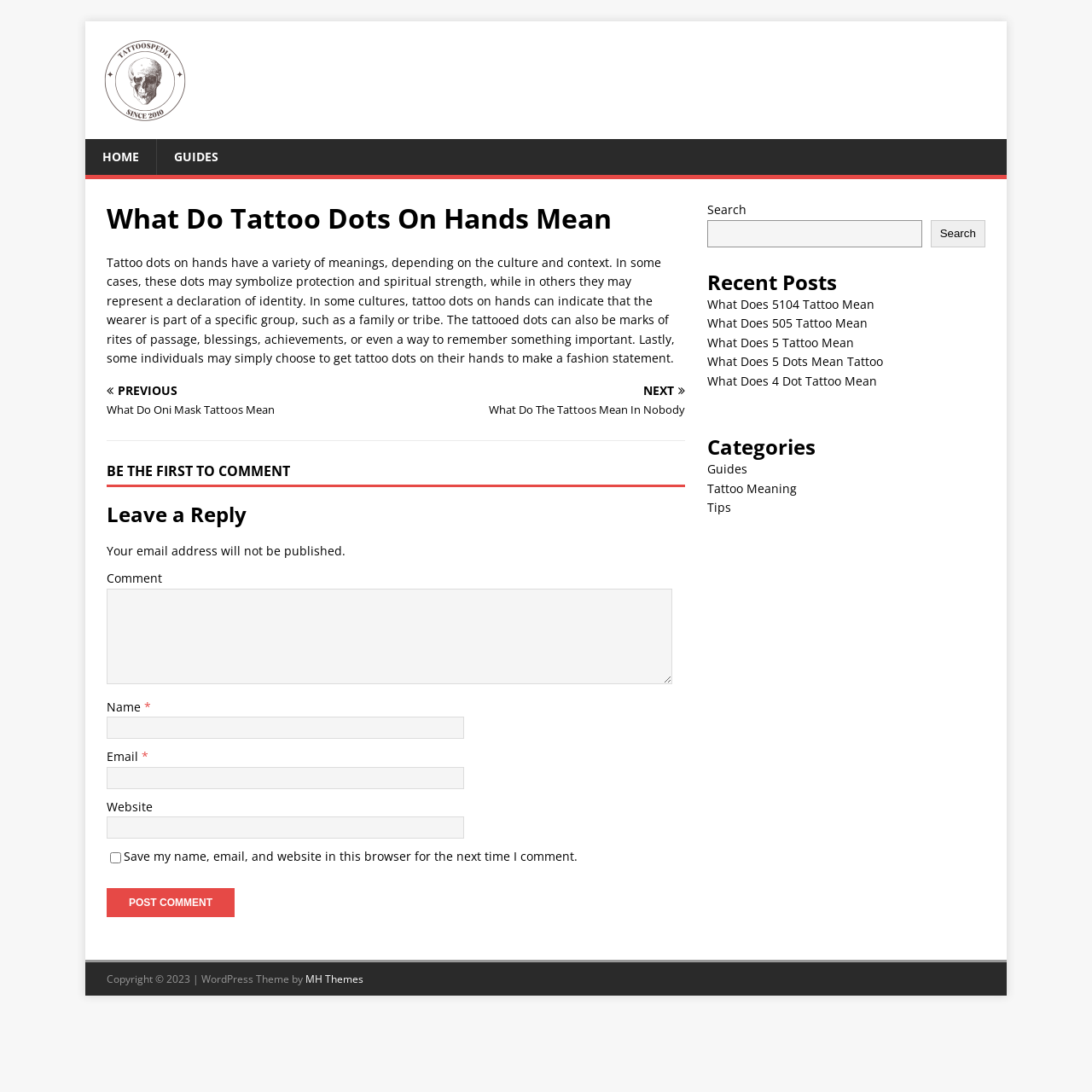Predict the bounding box coordinates of the UI element that matches this description: "parent_node: Comment name="comment"". The coordinates should be in the format [left, top, right, bottom] with each value between 0 and 1.

[0.098, 0.539, 0.616, 0.626]